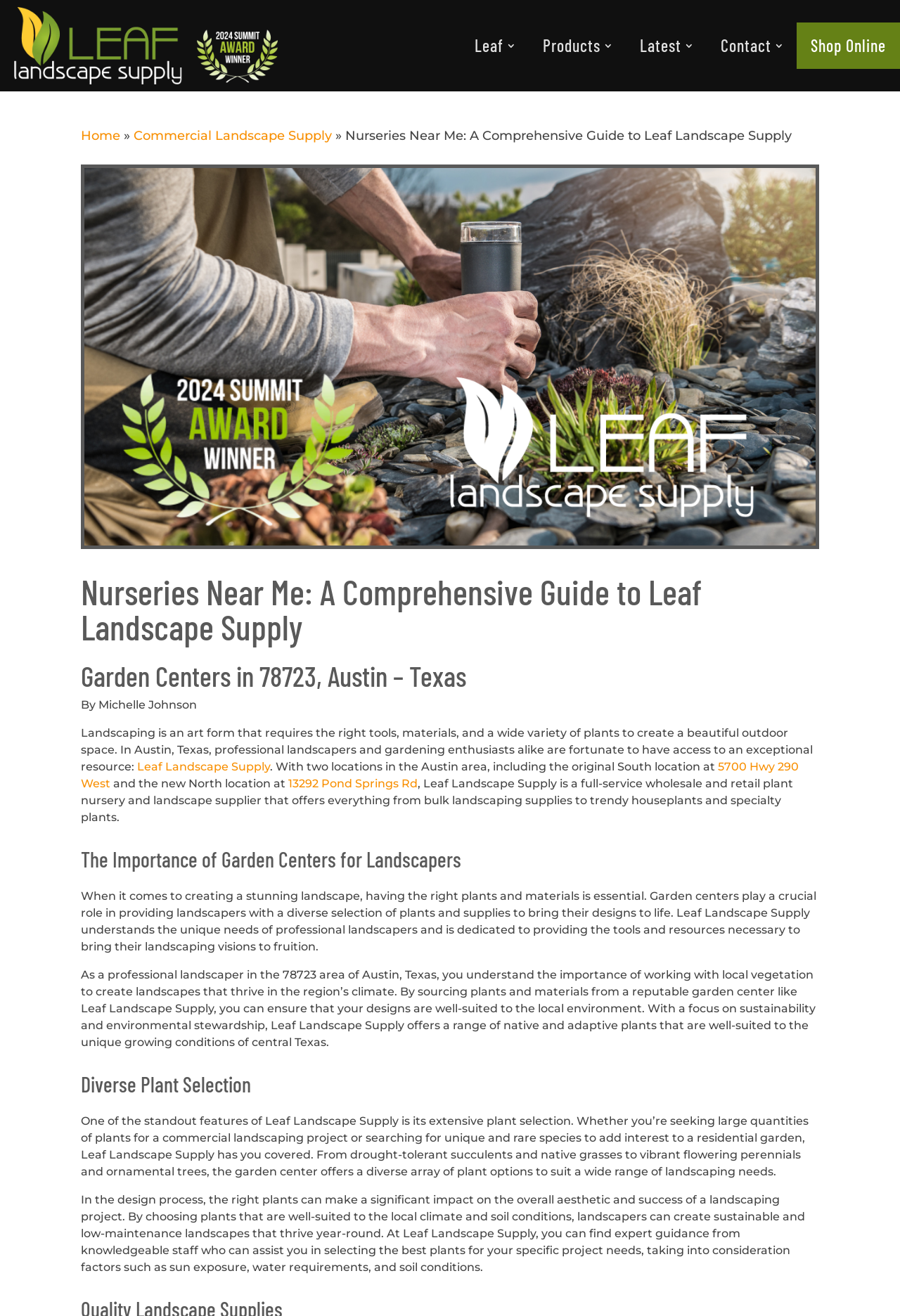Examine the image carefully and respond to the question with a detailed answer: 
What type of plants can be found at Leaf Landscape Supply?

The webpage mentions that Leaf Landscape Supply offers 'drought-tolerant succulents and native grasses to vibrant flowering perennials and ornamental trees', which implies that the company has a diverse array of plants available.